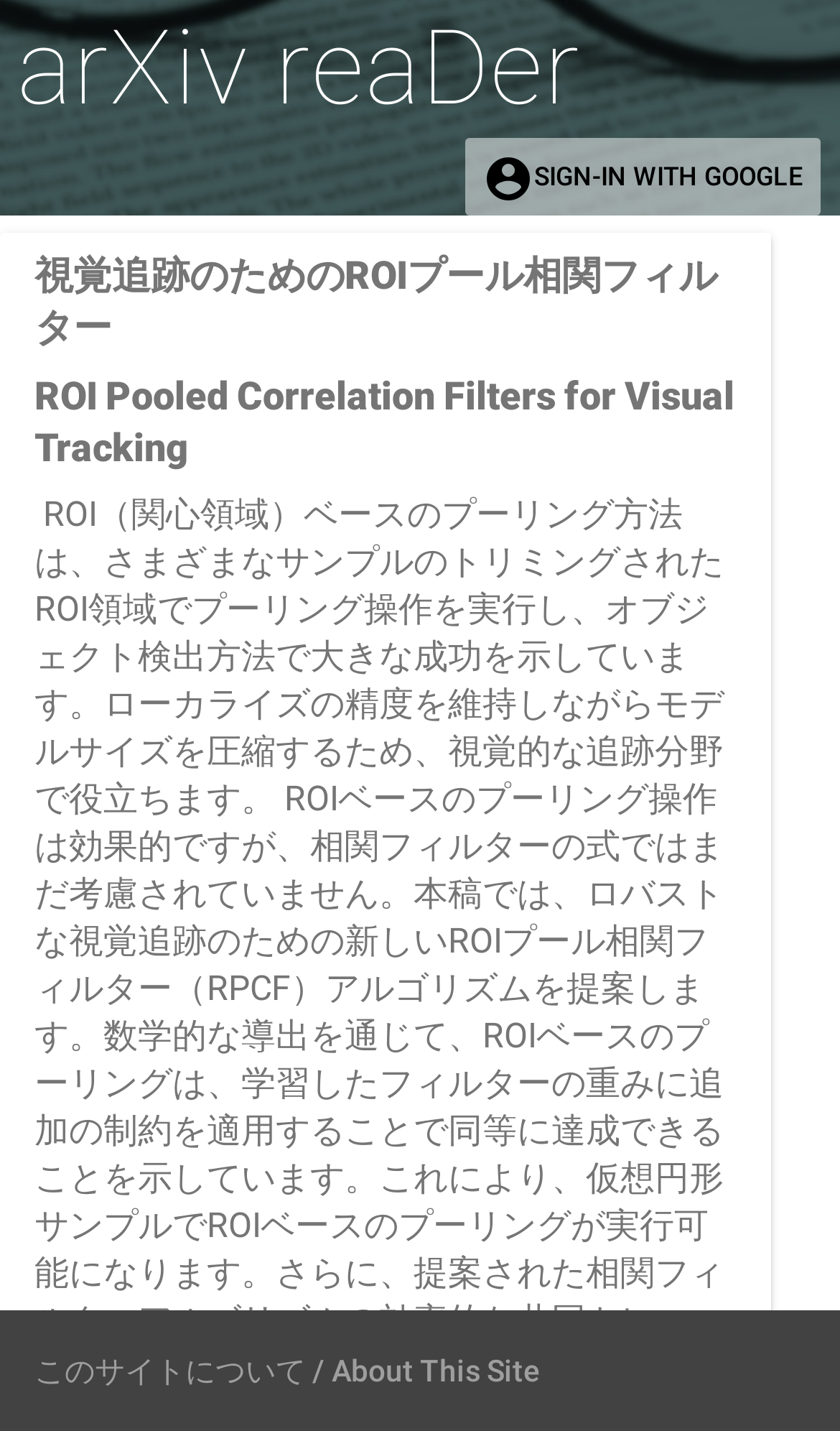Please give a one-word or short phrase response to the following question: 
What are the names of the benchmark datasets used to evaluate the RPCF tracker?

OTB-2013, OTB-2015, VOT-2017